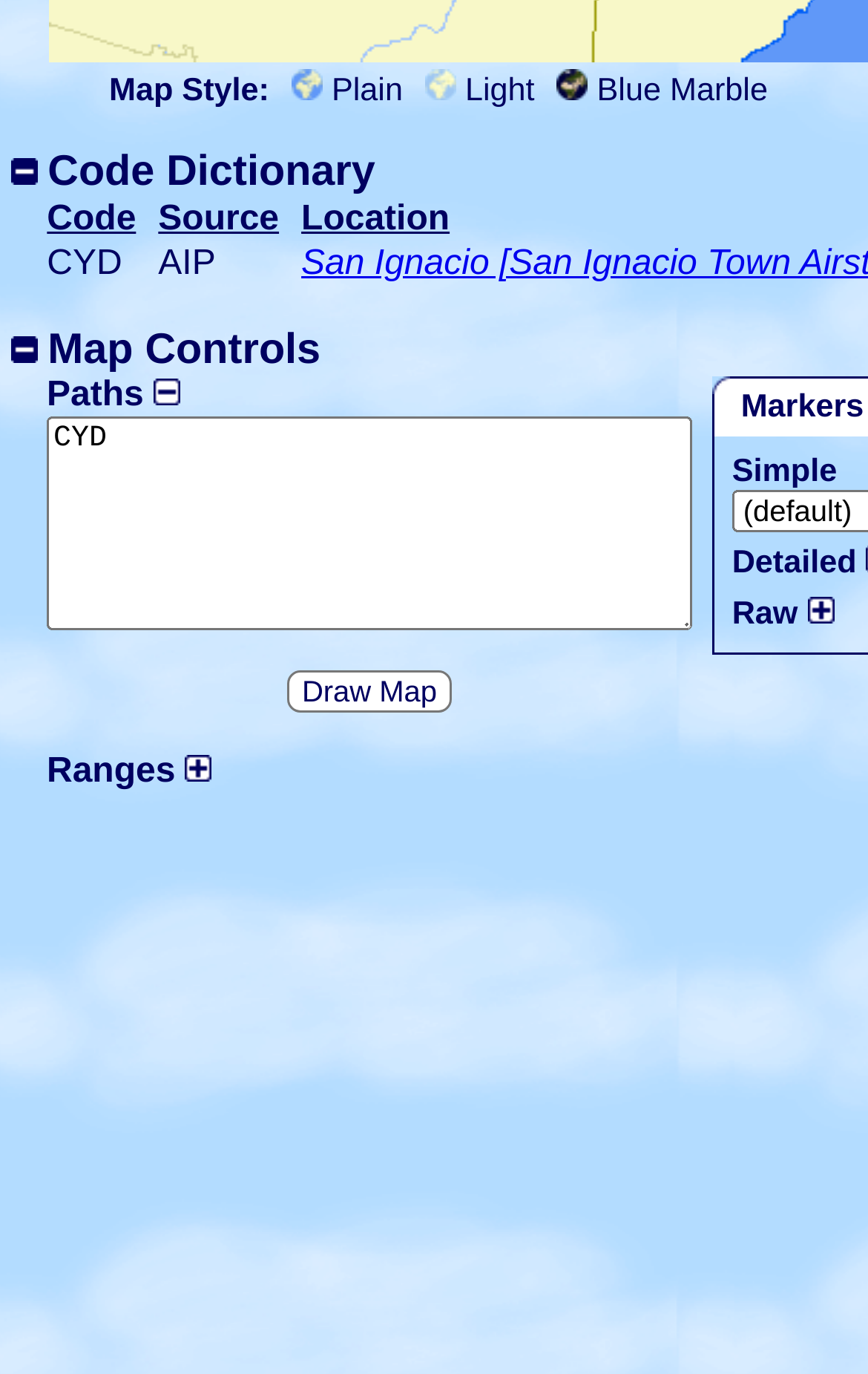How many grid cells are in the Code Dictionary table?
Based on the image, answer the question with as much detail as possible.

I examined the Code Dictionary table and found two grid cells, one with the value 'CYD' and the other with the value 'AIP'.